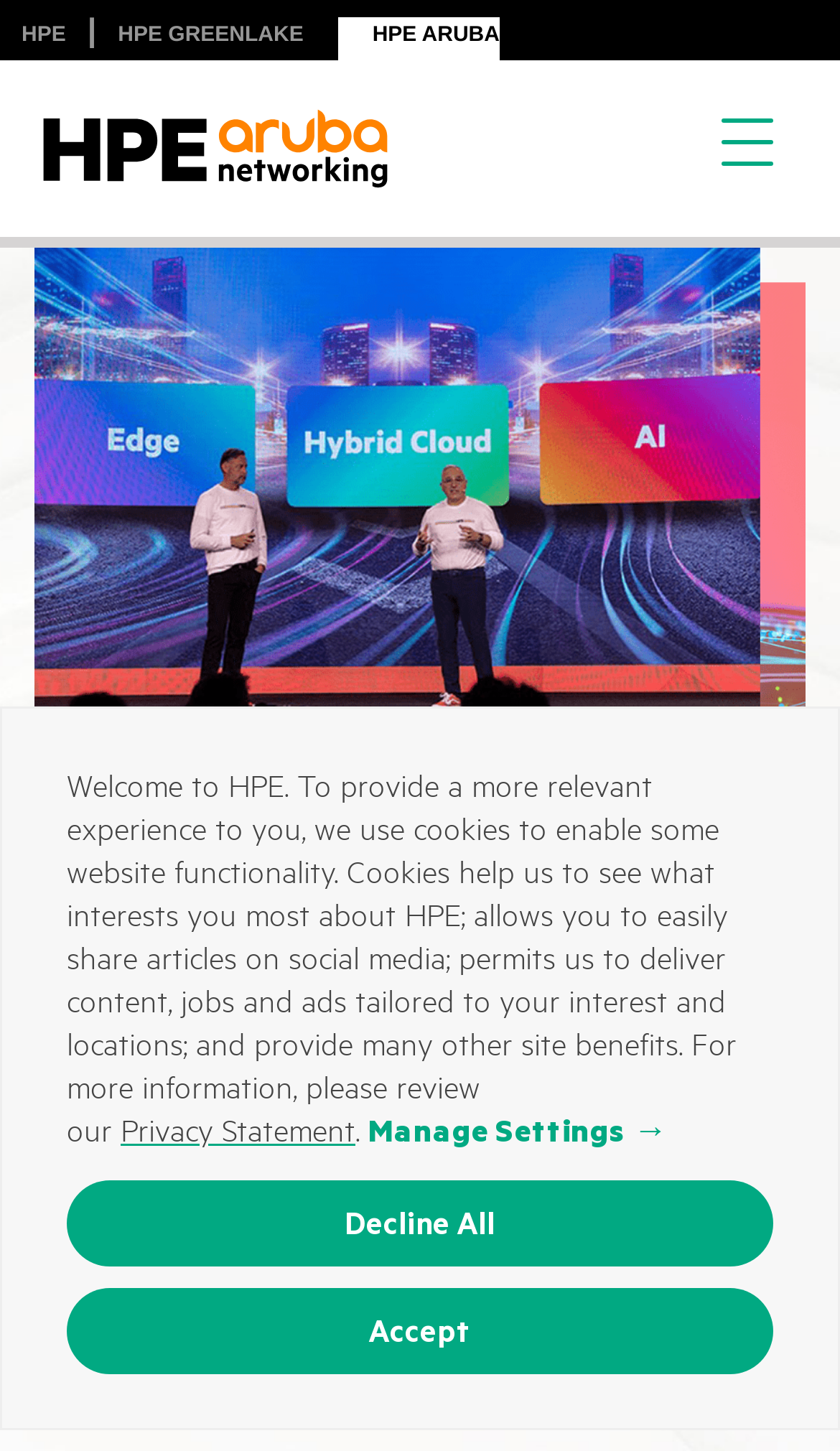What is the purpose of the cookies?
Look at the screenshot and give a one-word or phrase answer.

To provide a more relevant experience